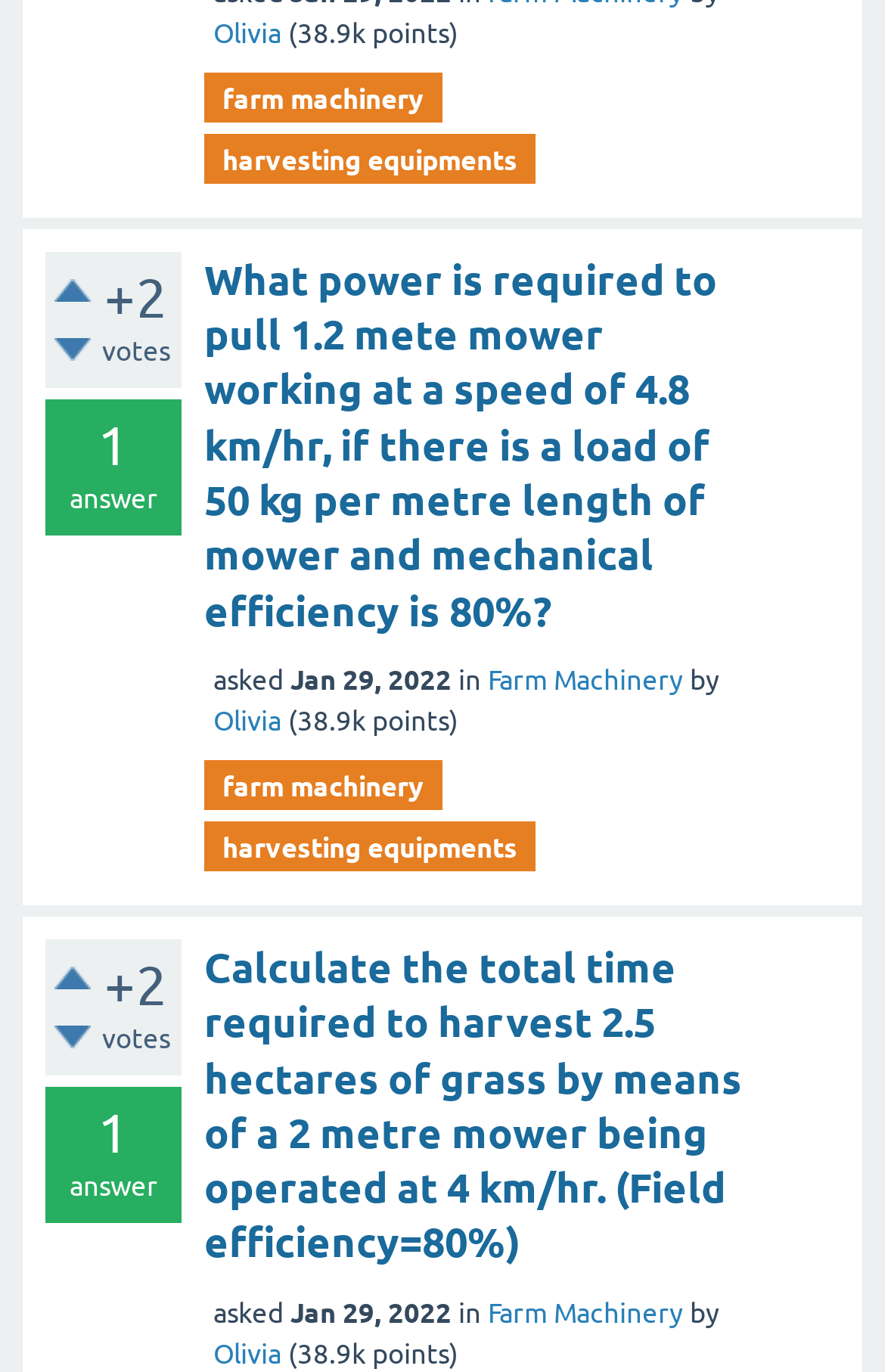Predict the bounding box of the UI element based on the description: "farm machinery". The coordinates should be four float numbers between 0 and 1, formatted as [left, top, right, bottom].

[0.231, 0.554, 0.5, 0.59]